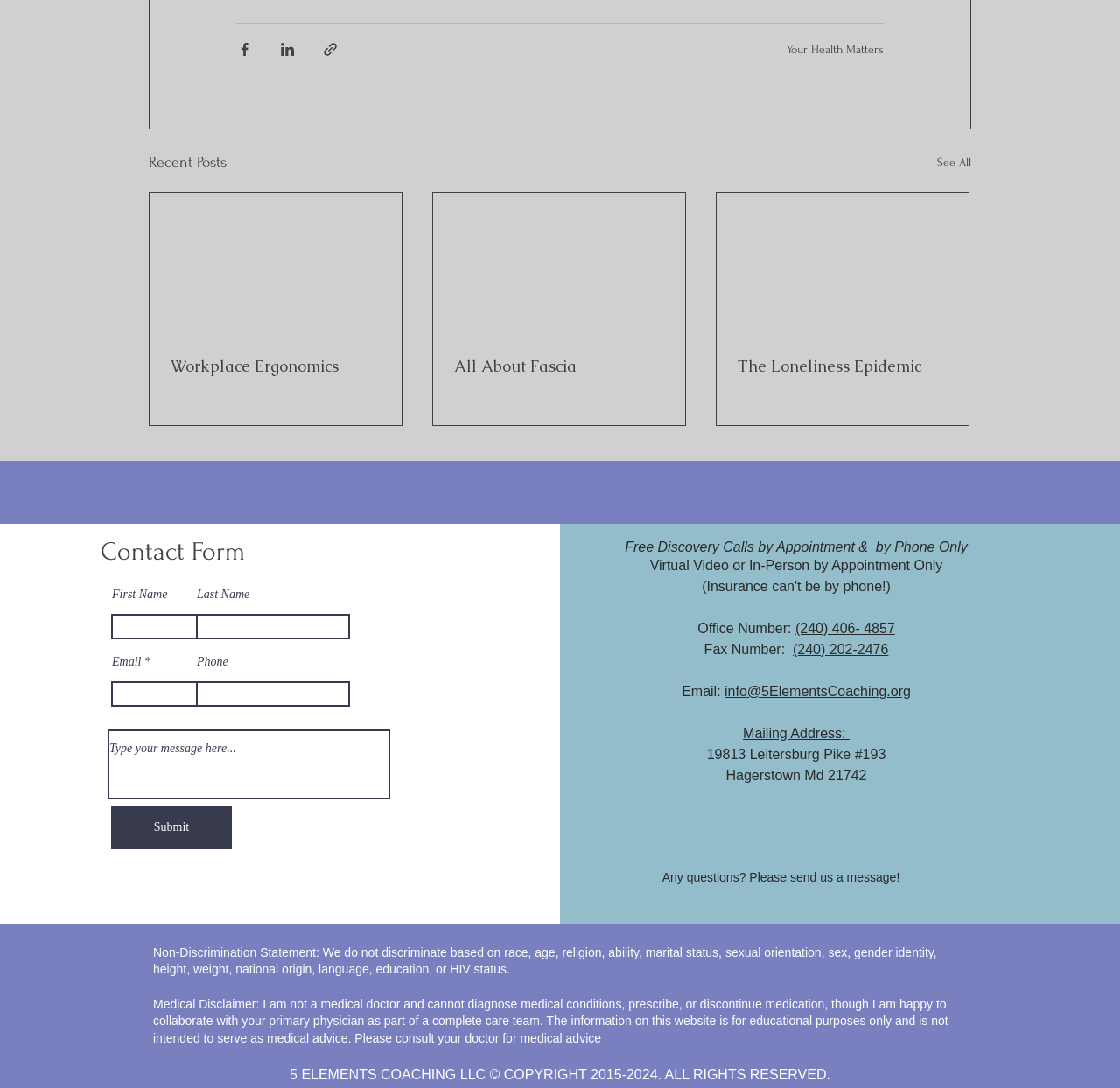Locate the bounding box coordinates of the clickable area to execute the instruction: "Submit the contact form". Provide the coordinates as four float numbers between 0 and 1, represented as [left, top, right, bottom].

[0.099, 0.74, 0.207, 0.78]